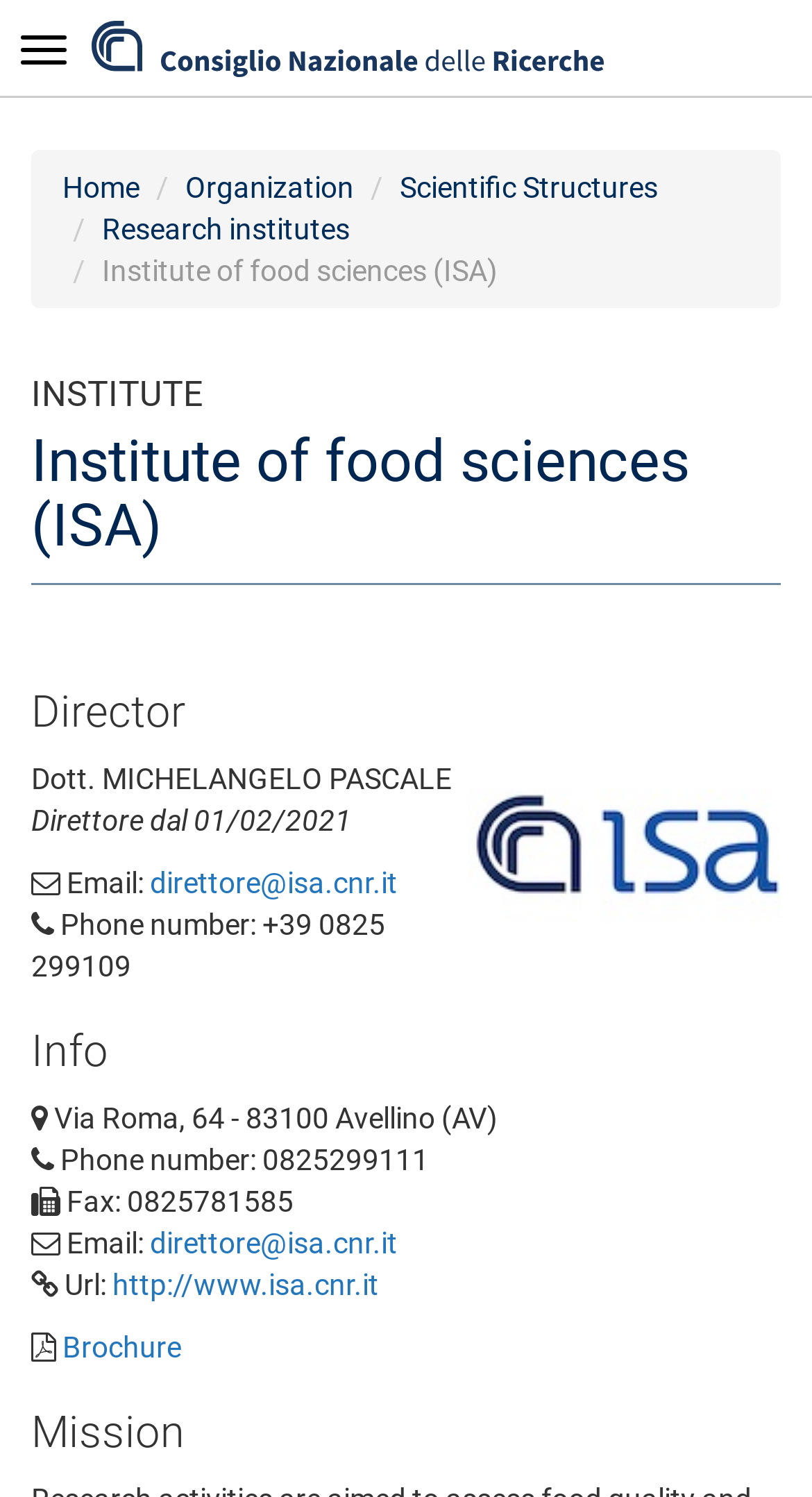Identify and generate the primary title of the webpage.

Institute of food sciences (ISA)